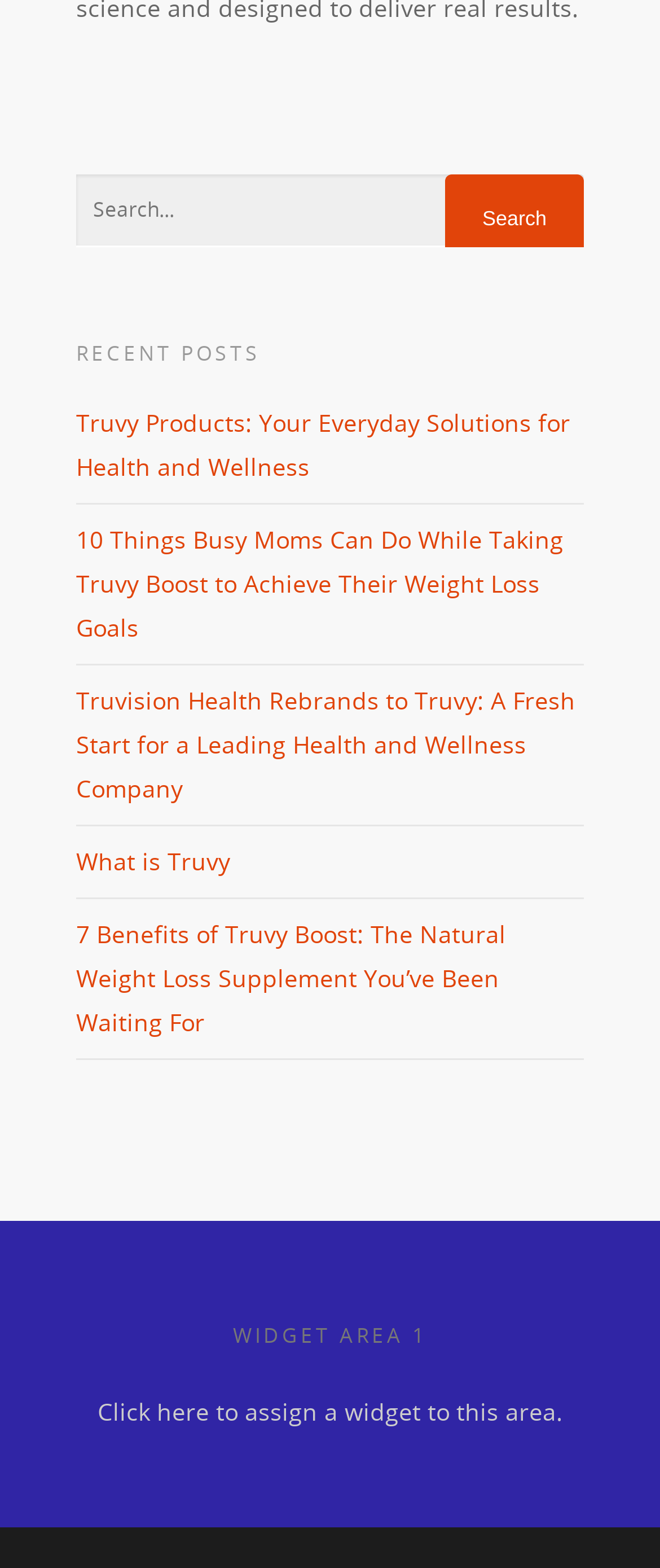Pinpoint the bounding box coordinates of the area that should be clicked to complete the following instruction: "assign a widget to this area". The coordinates must be given as four float numbers between 0 and 1, i.e., [left, top, right, bottom].

[0.147, 0.89, 0.853, 0.91]